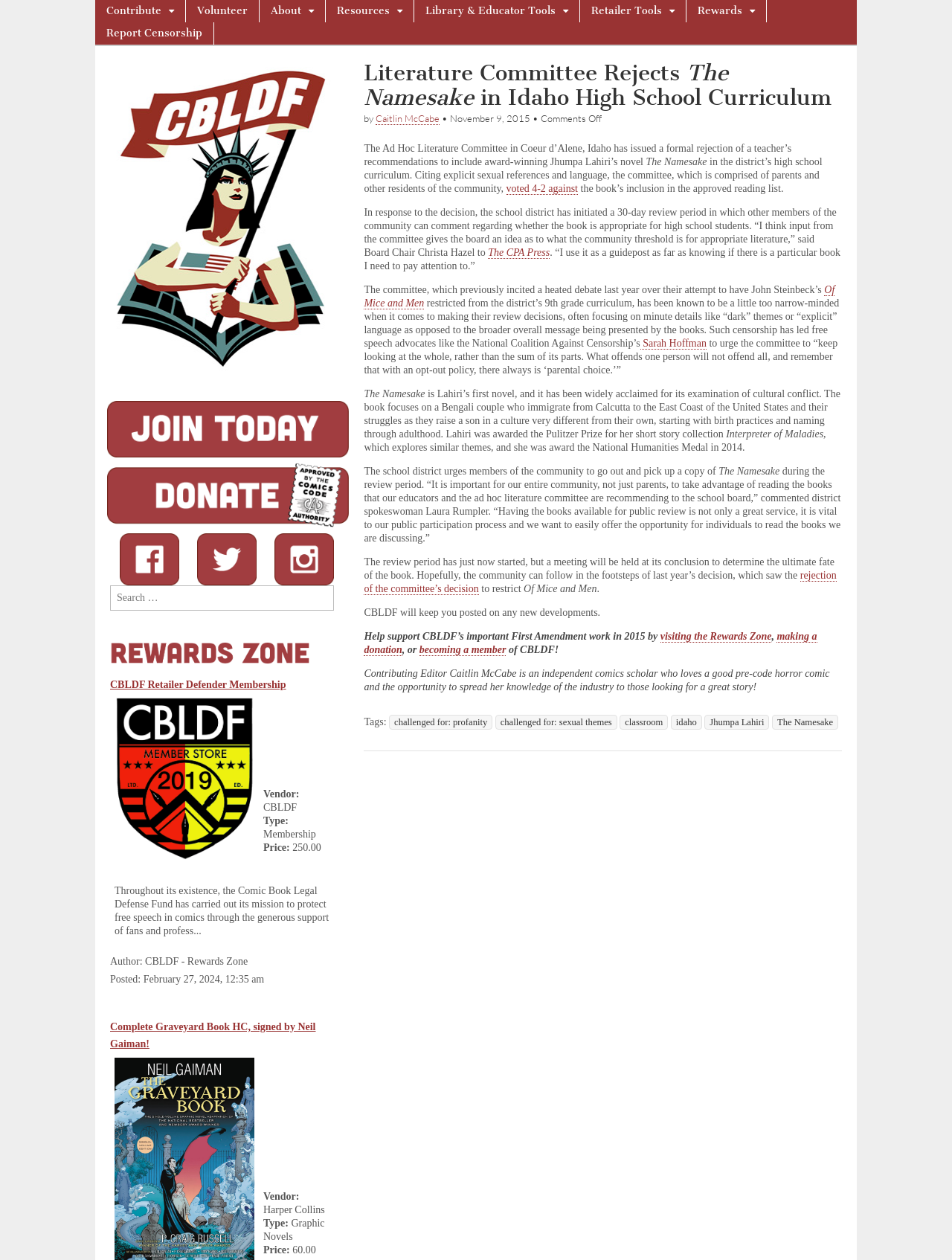What is the position of Christa Hazel mentioned in the article?
Respond to the question with a well-detailed and thorough answer.

The article quotes Christa Hazel, who is the Board Chair, saying that the input from the committee gives the board an idea as to what the community threshold is for appropriate literature.